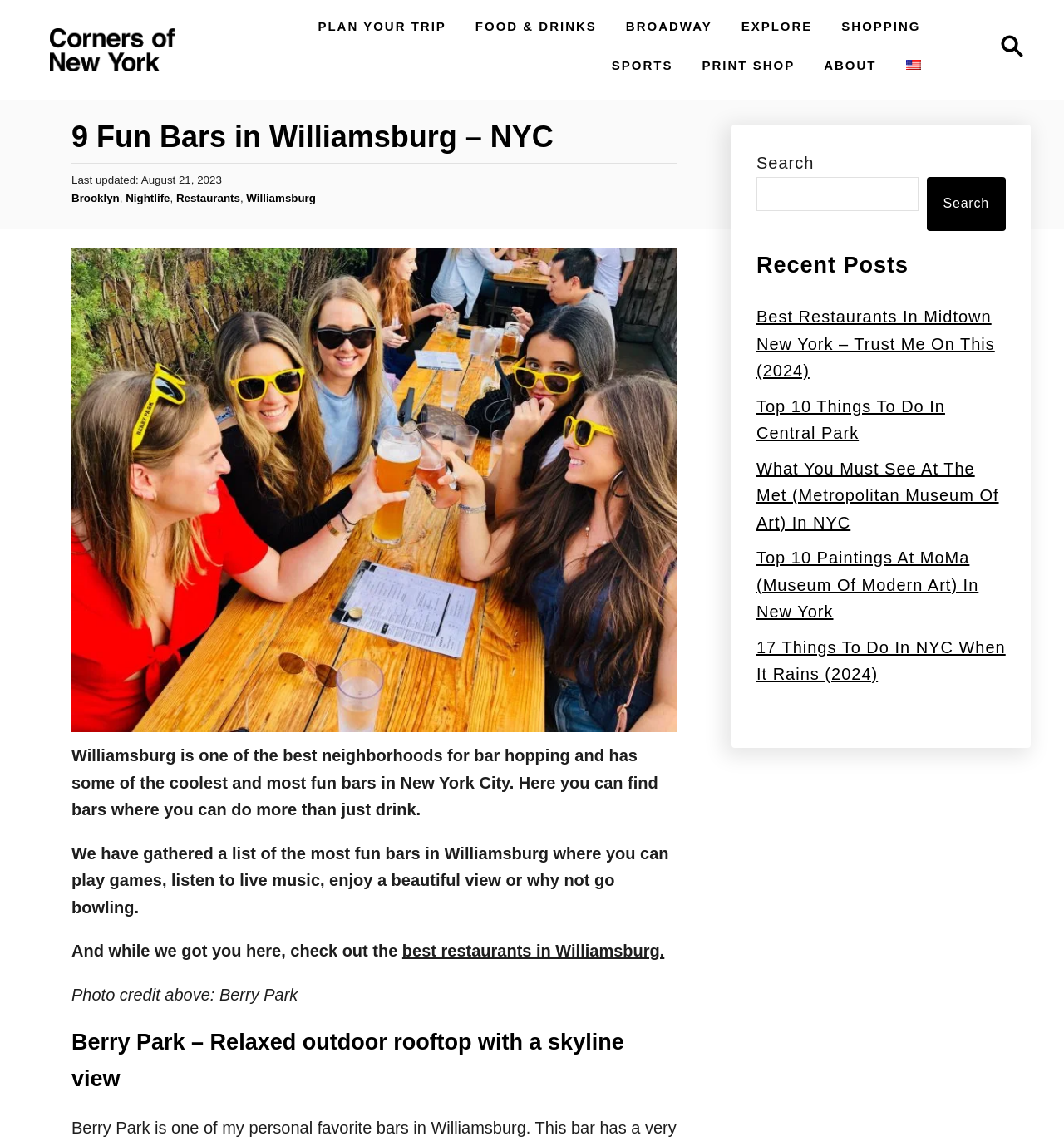What is the activity mentioned in the article that you can do in one of the bars?
Provide an in-depth and detailed explanation in response to the question.

The article mentions that you can play games, listen to live music, enjoy a beautiful view, or go bowling in one of the fun bars in Williamsburg. This information is obtained from the text 'We have gathered a list of the most fun bars in Williamsburg where you can play games, listen to live music, enjoy a beautiful view or why not go bowling.'